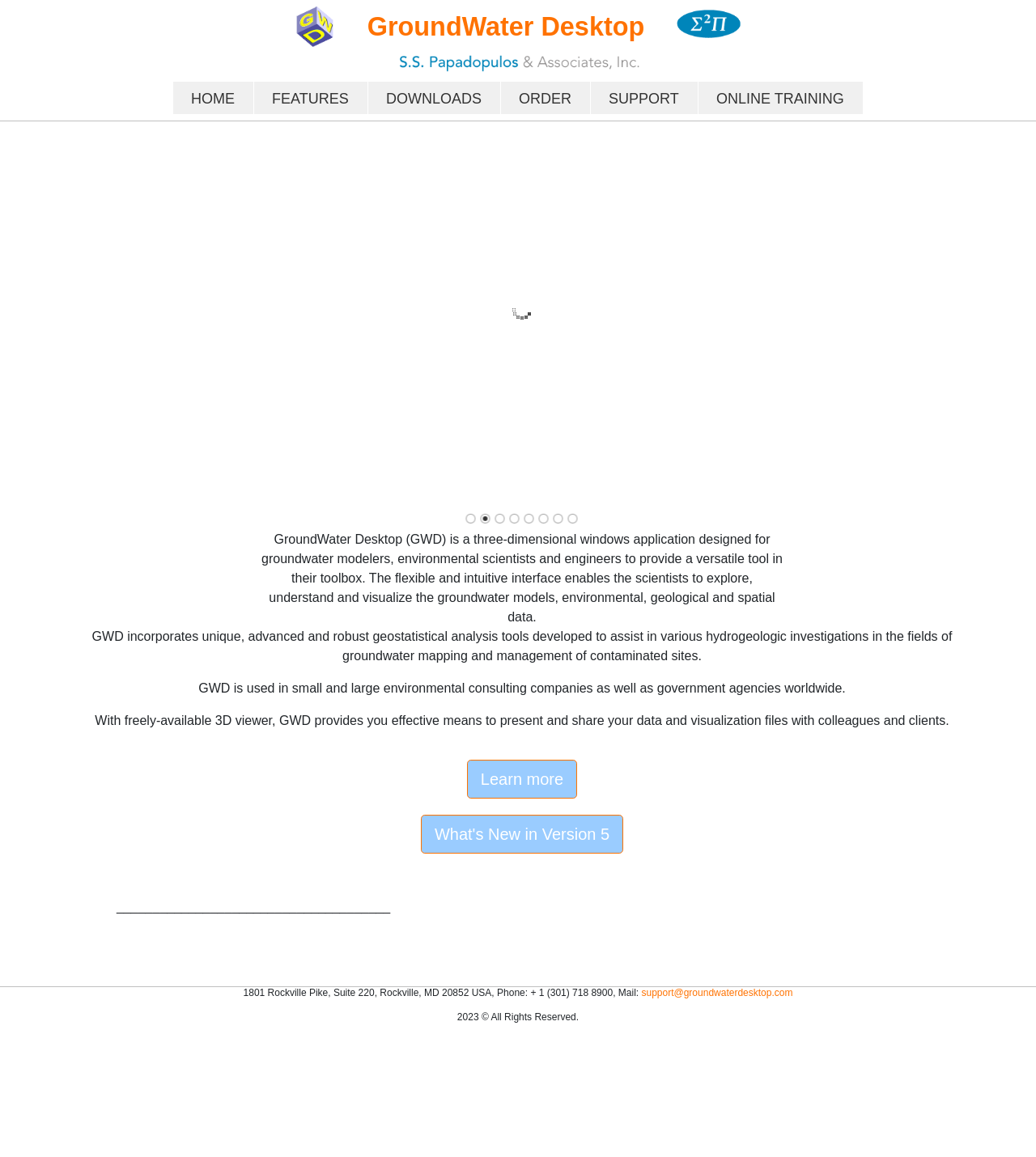Based on the provided description, "we know", find the bounding box of the corresponding UI element in the screenshot.

None